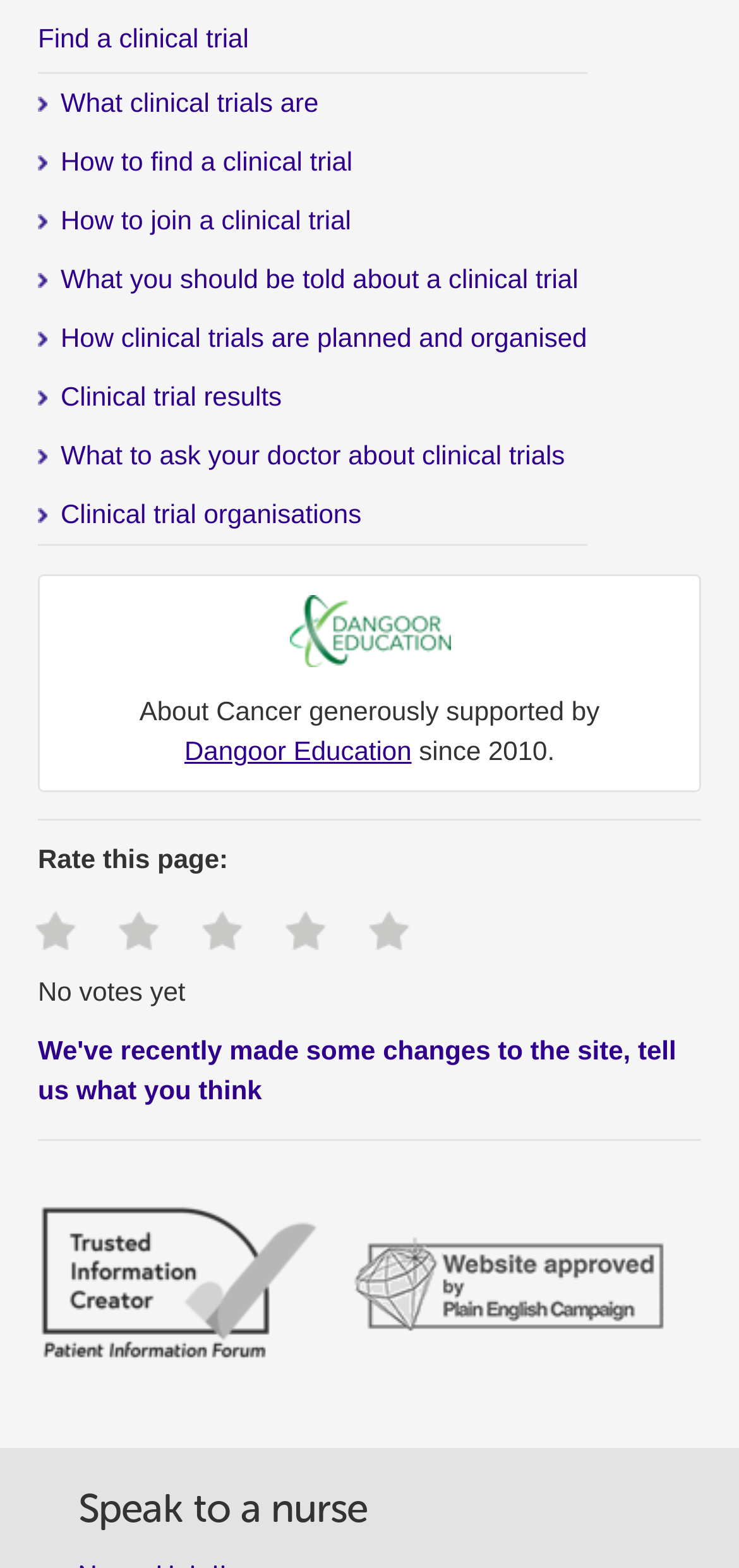Please examine the image and answer the question with a detailed explanation:
How many rating options are available for the page?

The webpage has a 'Rate this page' section with five links labeled '1/5', '2/5', '3/5', '4/5', and '5/5', indicating that users can rate the page on a scale of 1 to 5.